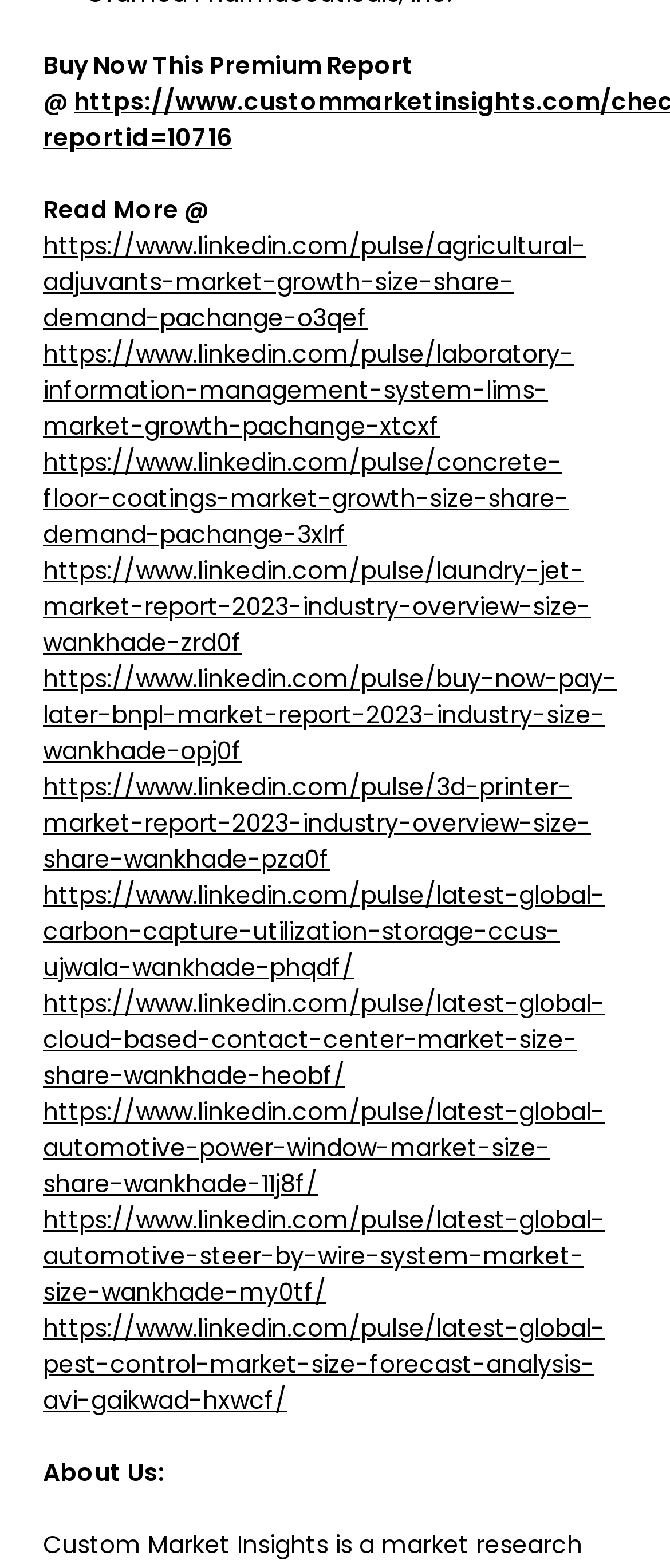Provide a thorough and detailed response to the question by examining the image: 
What is the format of the linked articles?

By examining the linked articles, I found that they are all in the format of LinkedIn Pulse articles, which are a type of blog post on the LinkedIn platform. This suggests that the webpage is aggregating LinkedIn Pulse articles related to market reports.